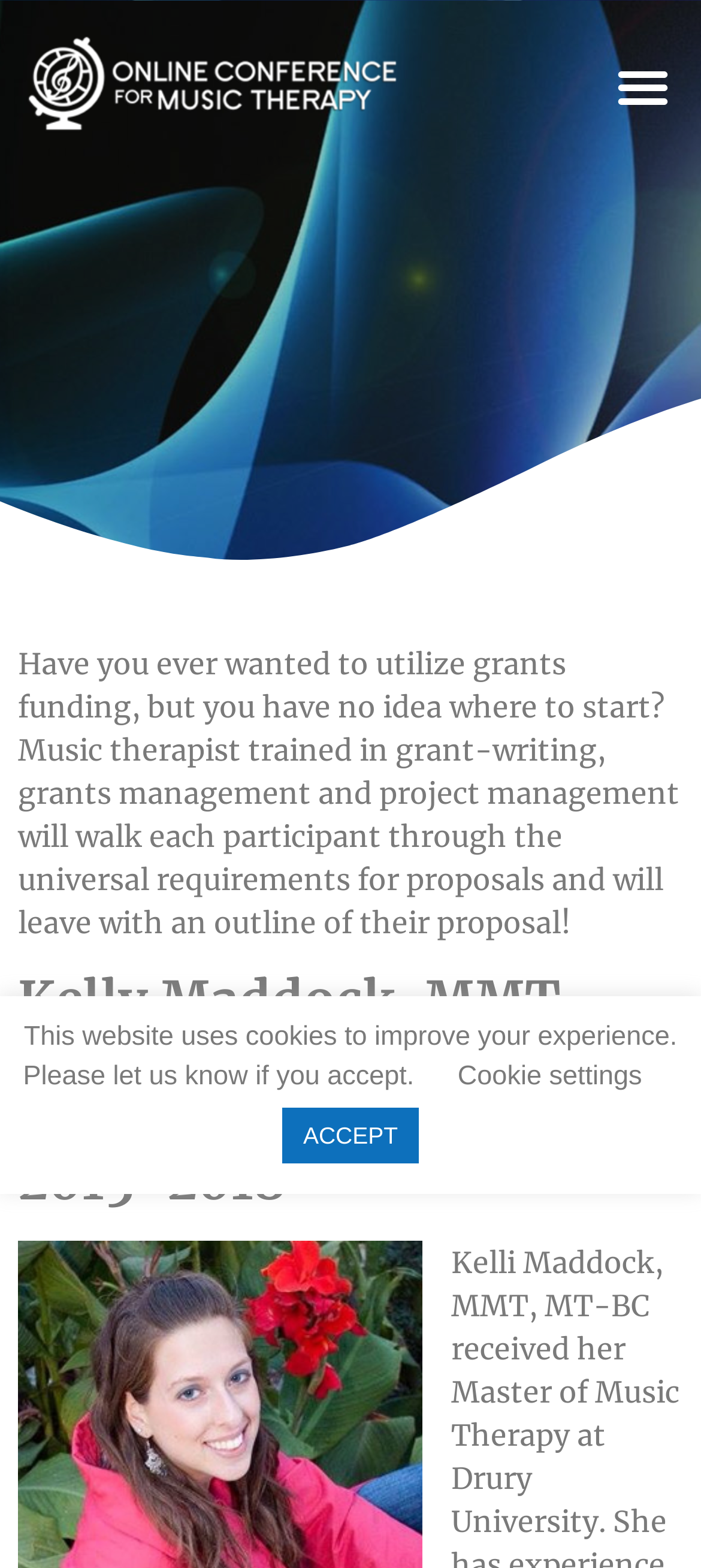Please provide the bounding box coordinates for the UI element as described: "Google Ads Success Checklist". The coordinates must be four floats between 0 and 1, represented as [left, top, right, bottom].

None